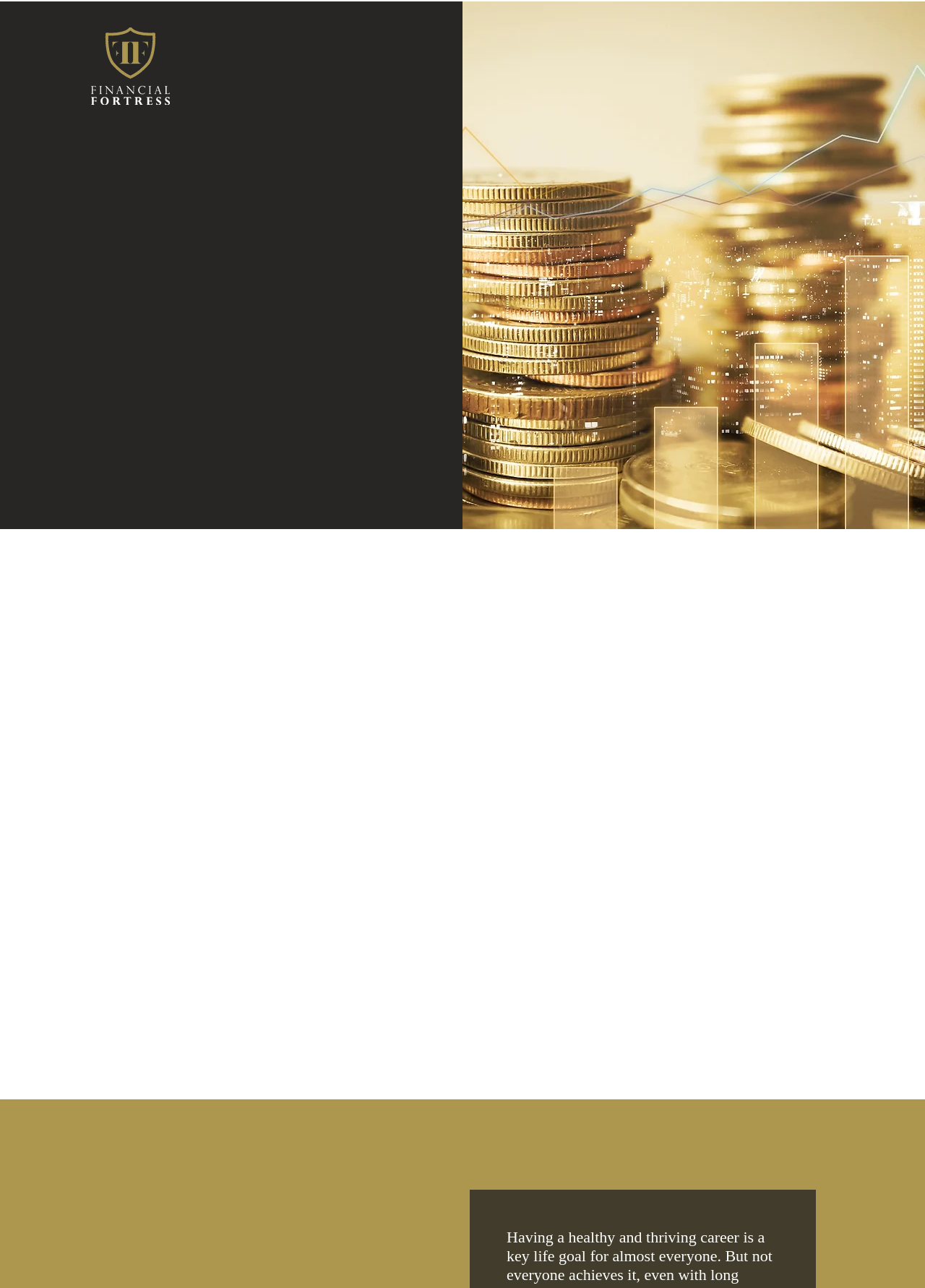What are the two key apps built by Fortress Technologies?
Using the image as a reference, answer the question with a short word or phrase.

Sales team app and investment portfolio app